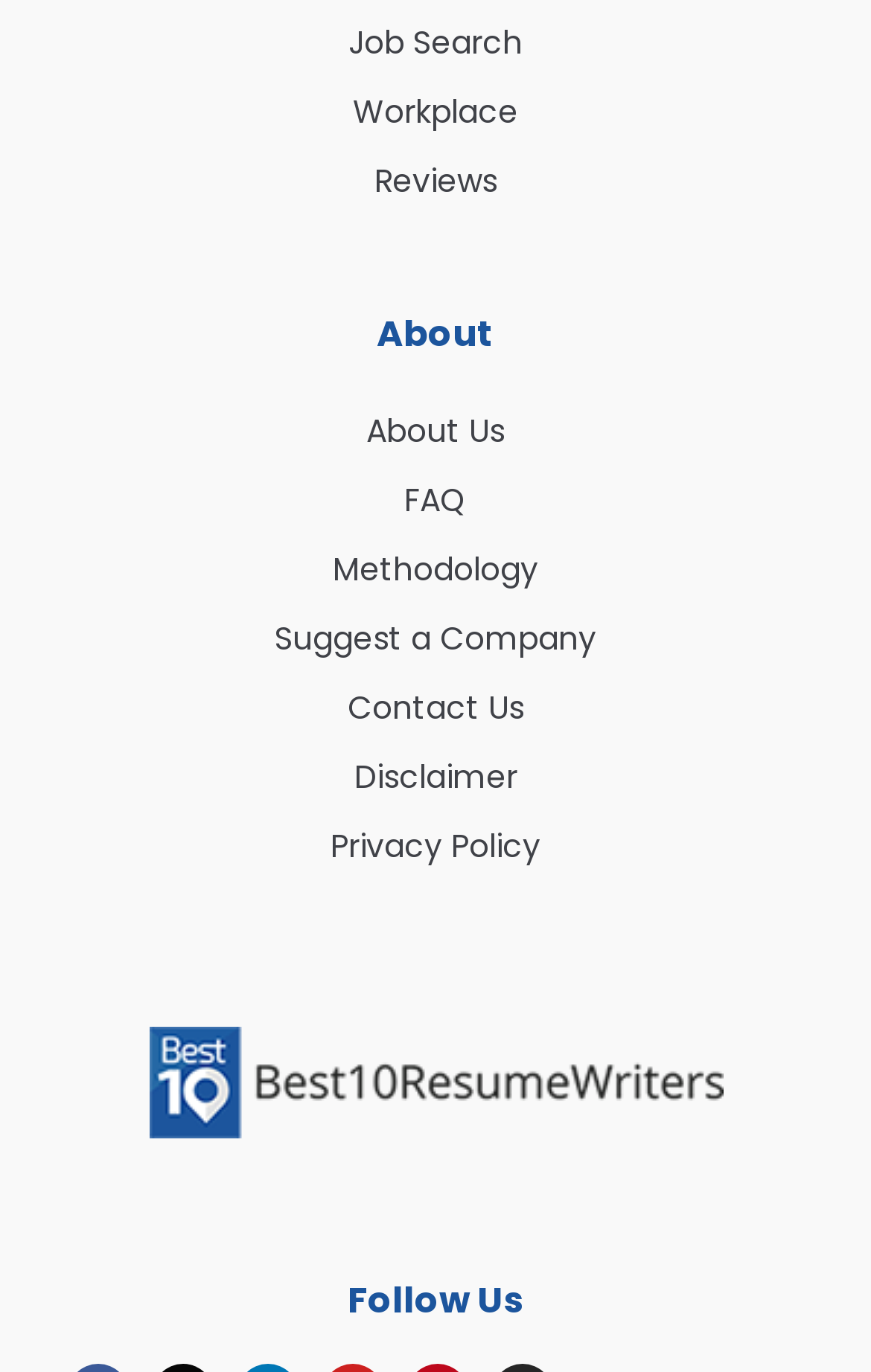Given the following UI element description: "About Us", find the bounding box coordinates in the webpage screenshot.

[0.421, 0.298, 0.579, 0.33]